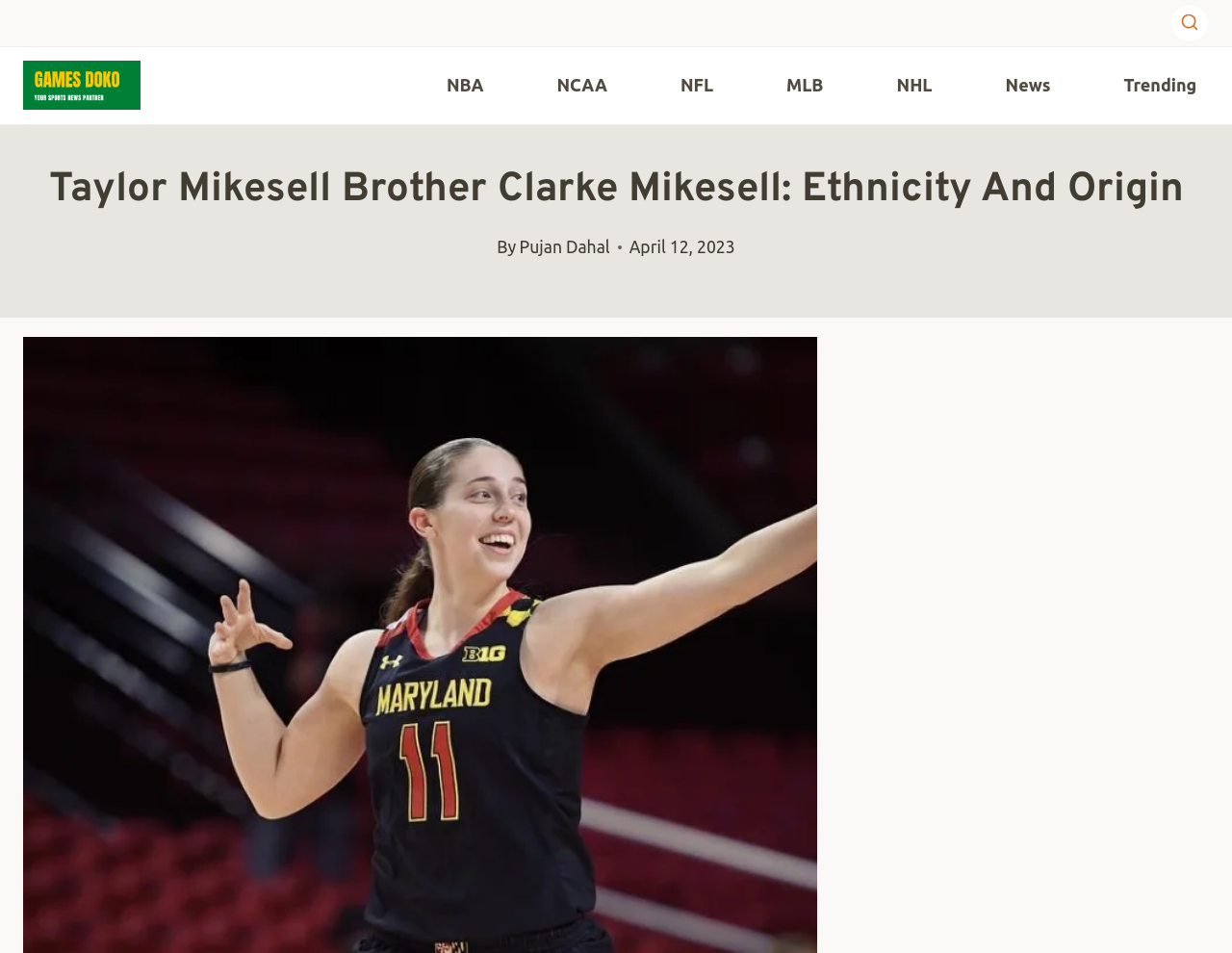Provide the bounding box coordinates of the UI element that matches the description: "Pujan Dahal".

[0.421, 0.25, 0.495, 0.269]